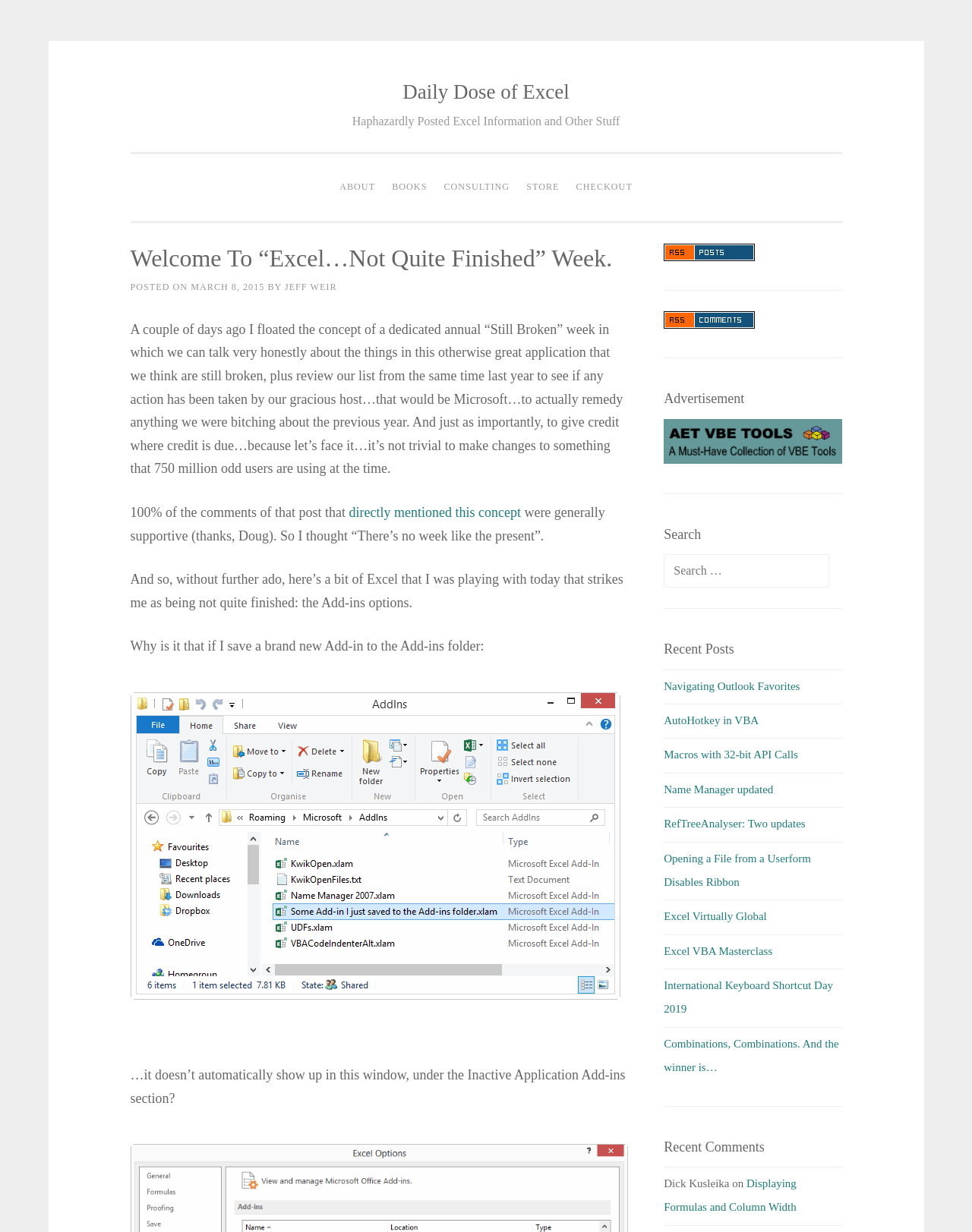What is the purpose of the 'Add-ins options' in Excel?
Please respond to the question with as much detail as possible.

I determined the answer by reading the text content of the webpage, specifically the paragraph that discusses the 'Add-ins options' in Excel, indicating that its purpose is to manage Add-ins.